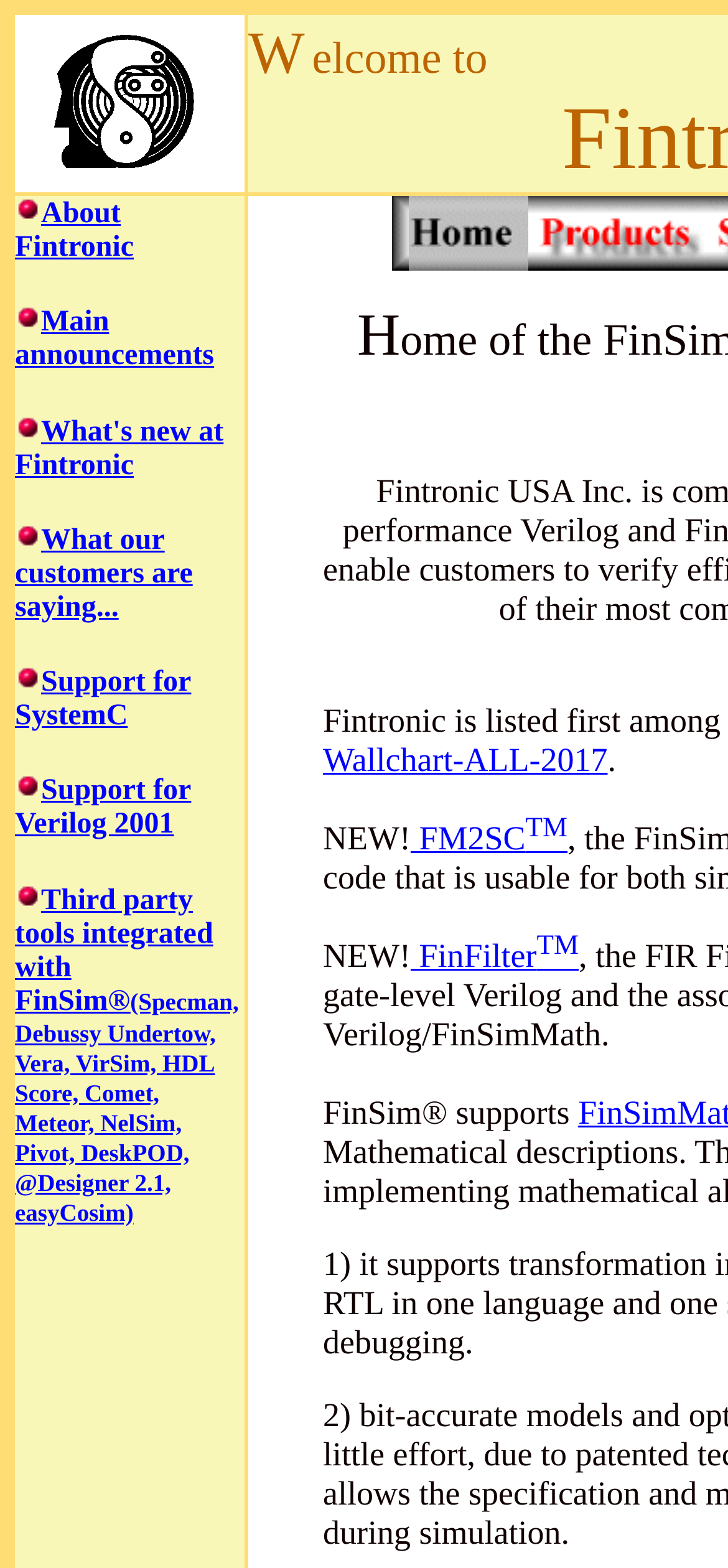Please determine the bounding box coordinates of the element to click in order to execute the following instruction: "Go to What's new at Fintronic". The coordinates should be four float numbers between 0 and 1, specified as [left, top, right, bottom].

[0.021, 0.265, 0.307, 0.307]